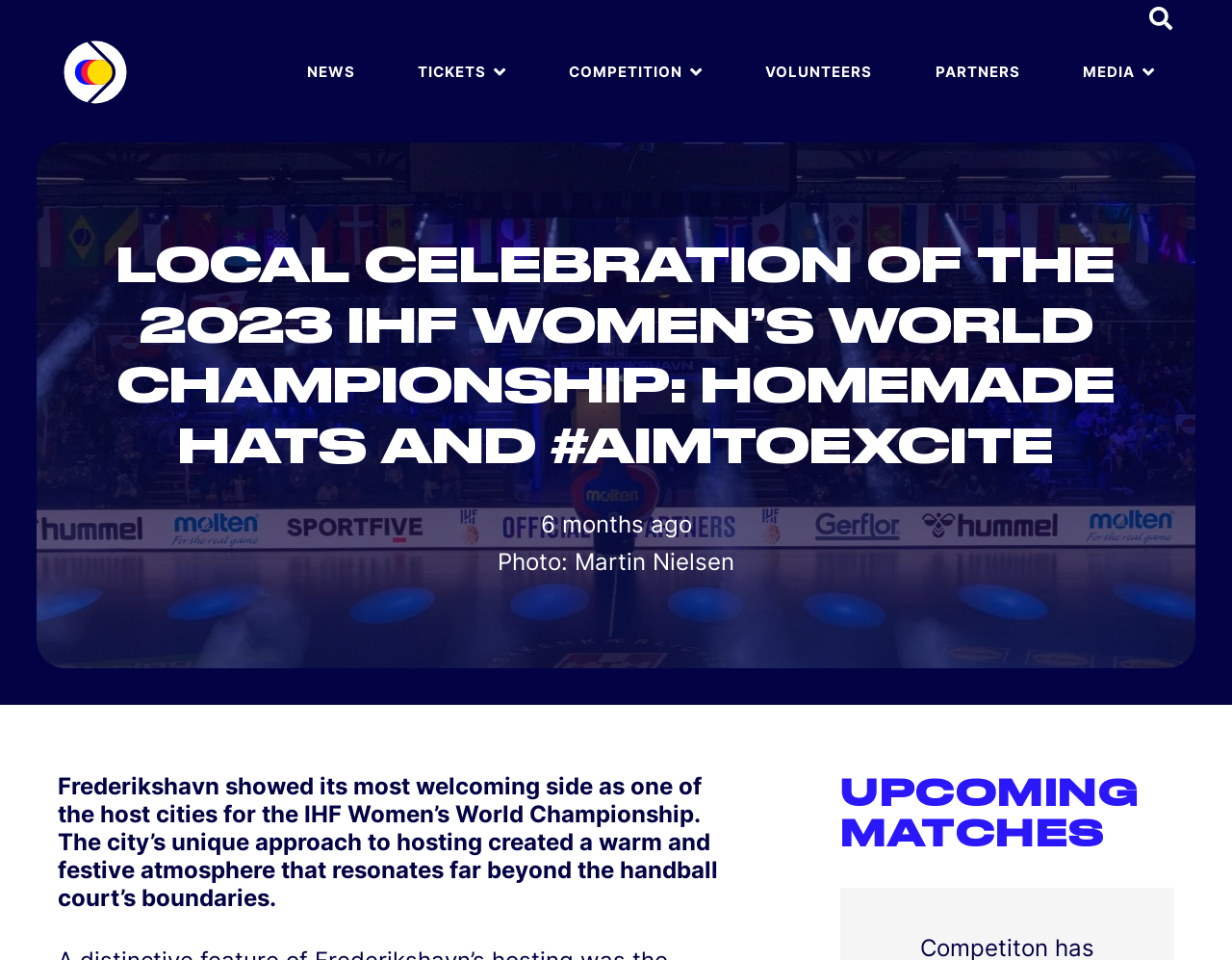What is the name of the championship?
Please provide a comprehensive answer based on the visual information in the image.

I determined the answer by looking at the links at the top of the webpage, which include 'NEWS', 'TICKETS', 'COMPETITION', and others. The championship name is also mentioned in the heading 'LOCAL CELEBRATION OF THE 2023 IHF WOMEN’S WORLD CHAMPIONSHIP: HOMEMADE HATS AND #AIMTOEXCITE'.